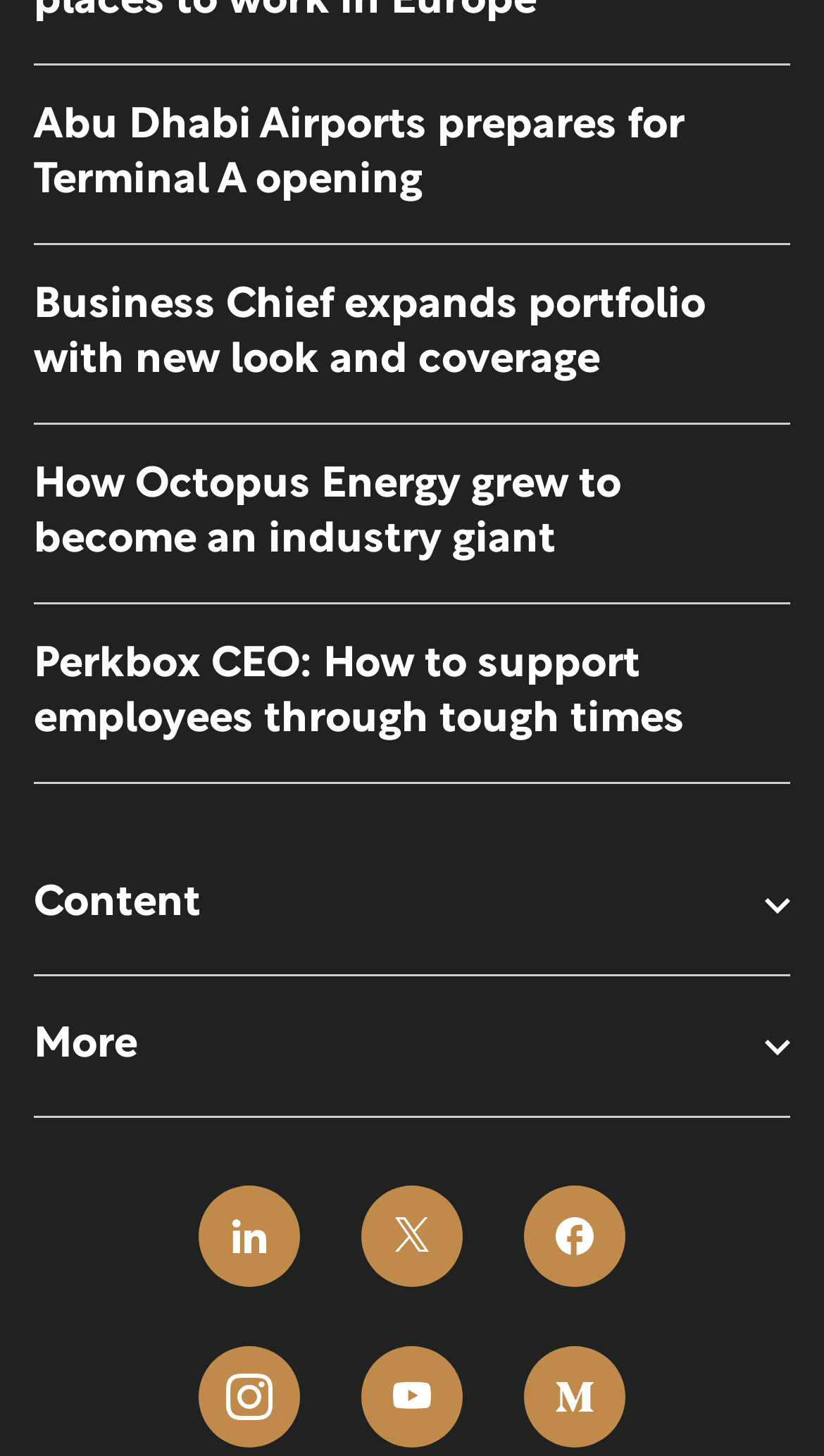How many buttons are available on the webpage?
Based on the visual details in the image, please answer the question thoroughly.

I examined the webpage and found two buttons, 'Content' and 'More', which are available for user interaction.